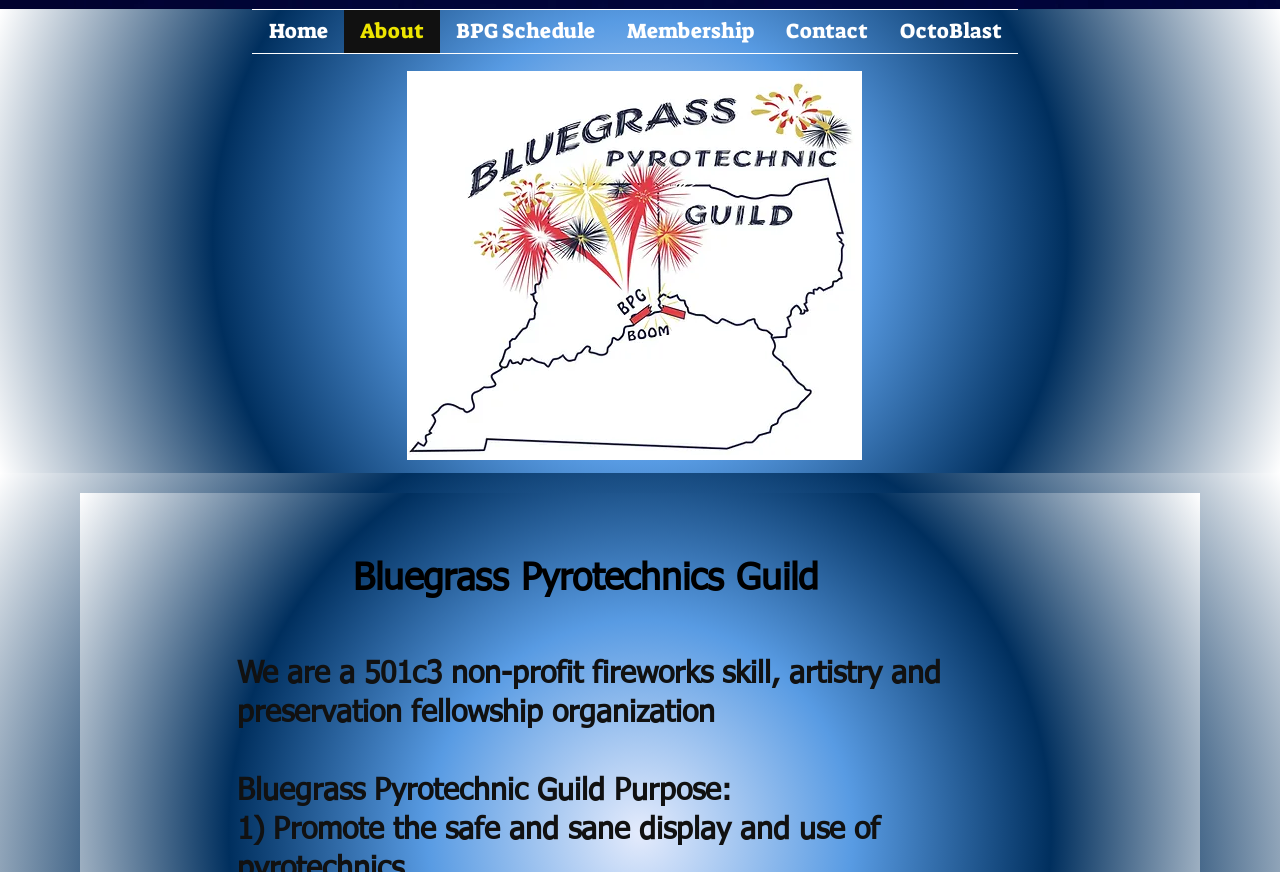How many links are in the navigation bar?
From the image, provide a succinct answer in one word or a short phrase.

6